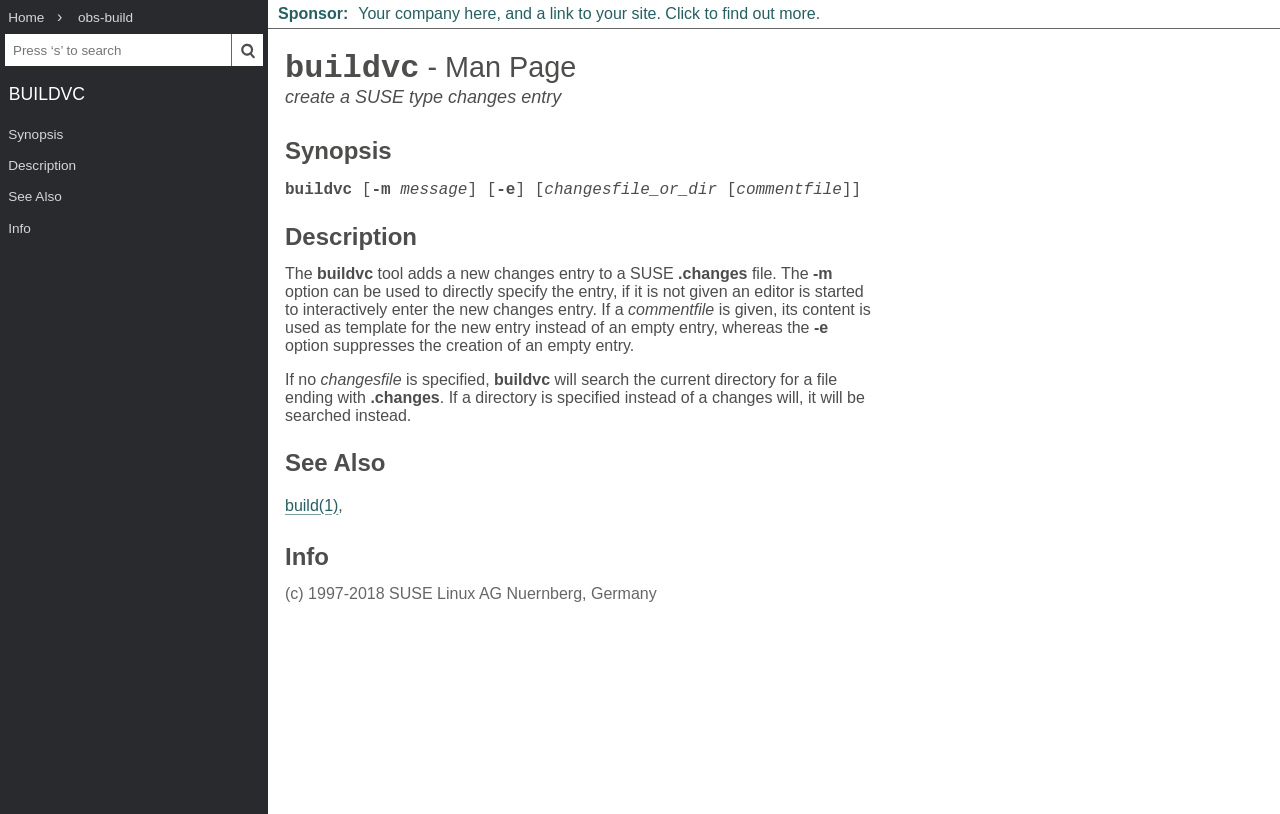Please determine the bounding box coordinates for the UI element described as: "buildvc - Man Page".

[0.223, 0.062, 0.45, 0.107]